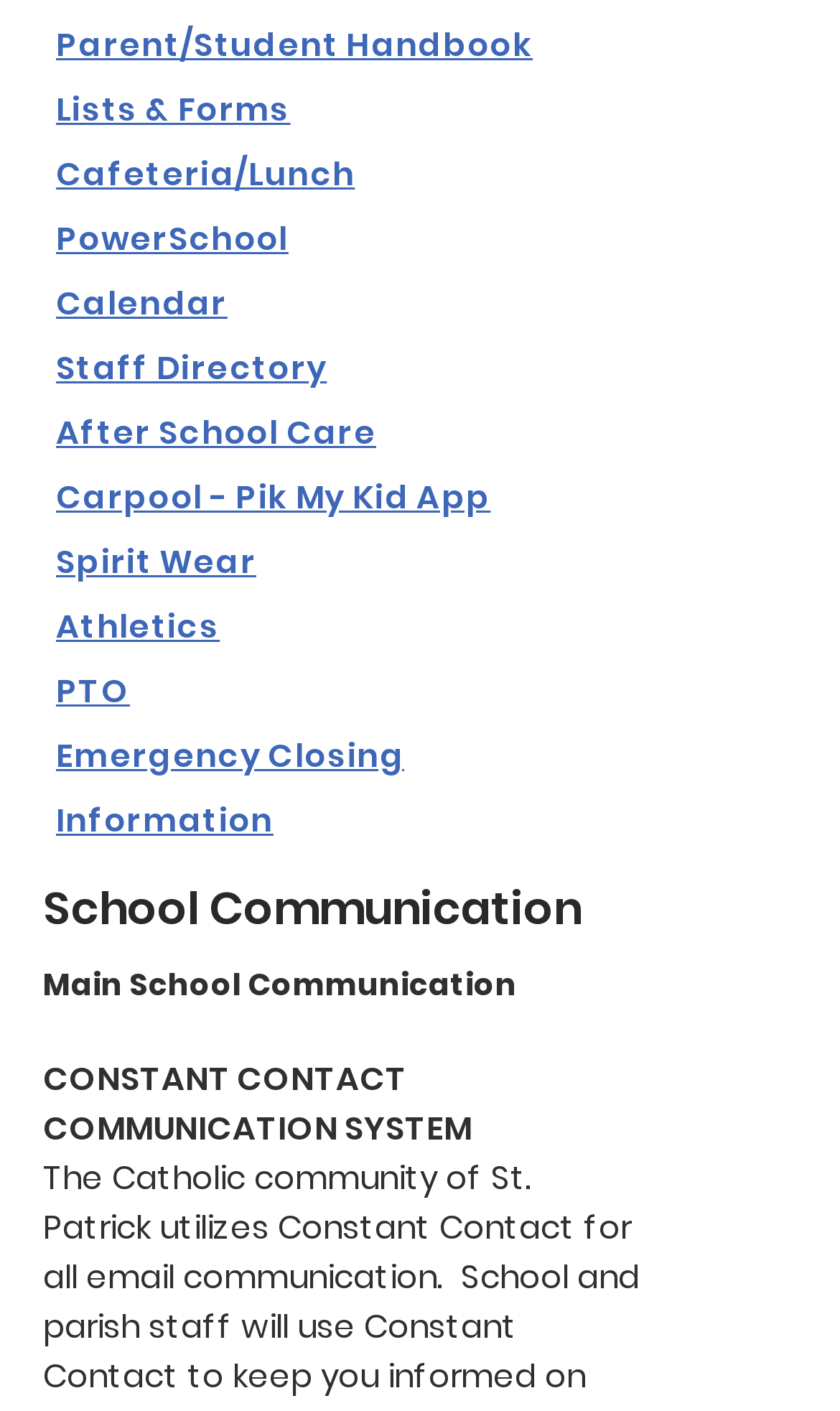Given the element description: "Staff Directory", predict the bounding box coordinates of this UI element. The coordinates must be four float numbers between 0 and 1, given as [left, top, right, bottom].

[0.067, 0.247, 0.389, 0.273]